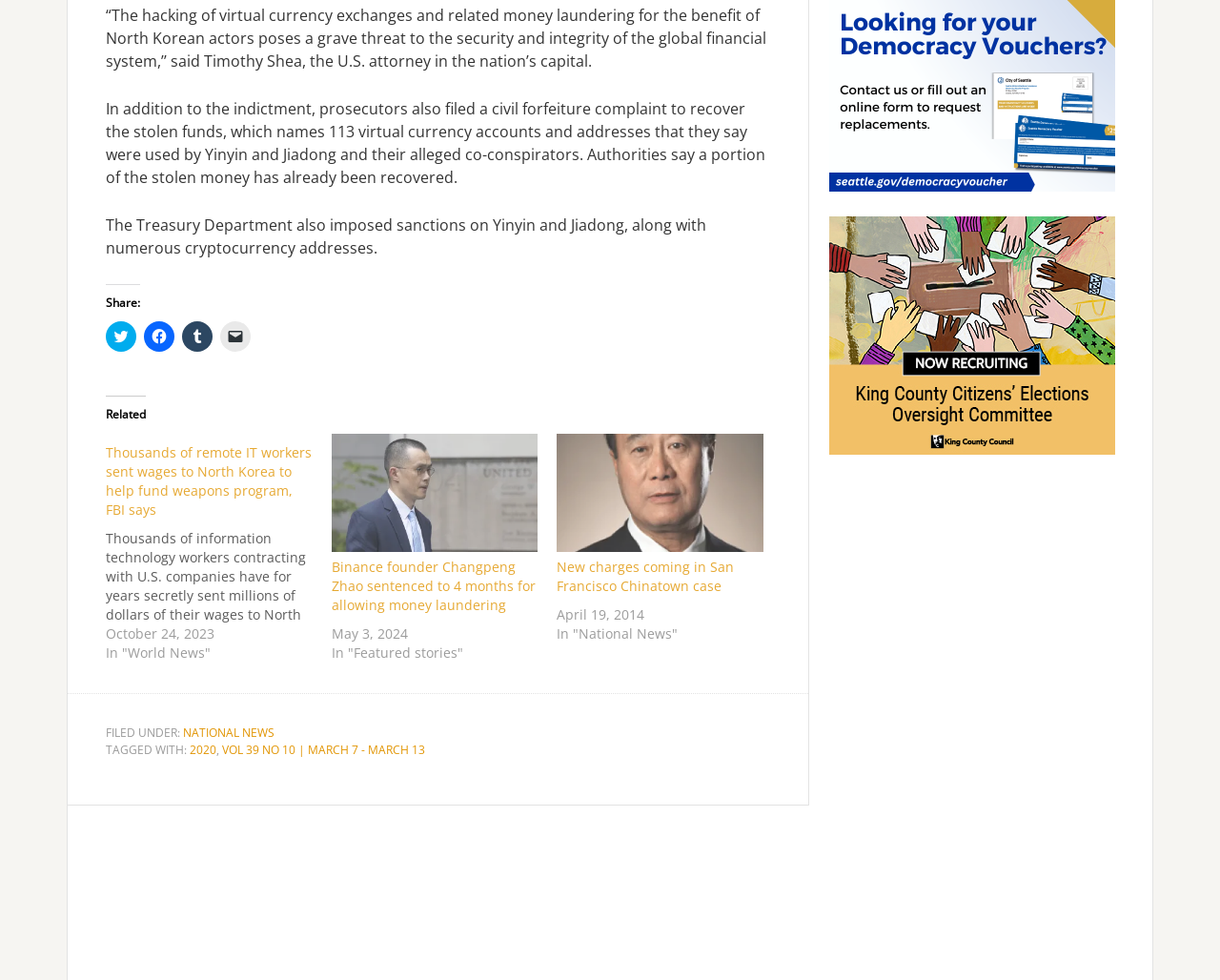Provide the bounding box coordinates in the format (top-left x, top-left y, bottom-right x, bottom-right y). All values are floating point numbers between 0 and 1. Determine the bounding box coordinate of the UI element described as: 2020

[0.155, 0.757, 0.177, 0.773]